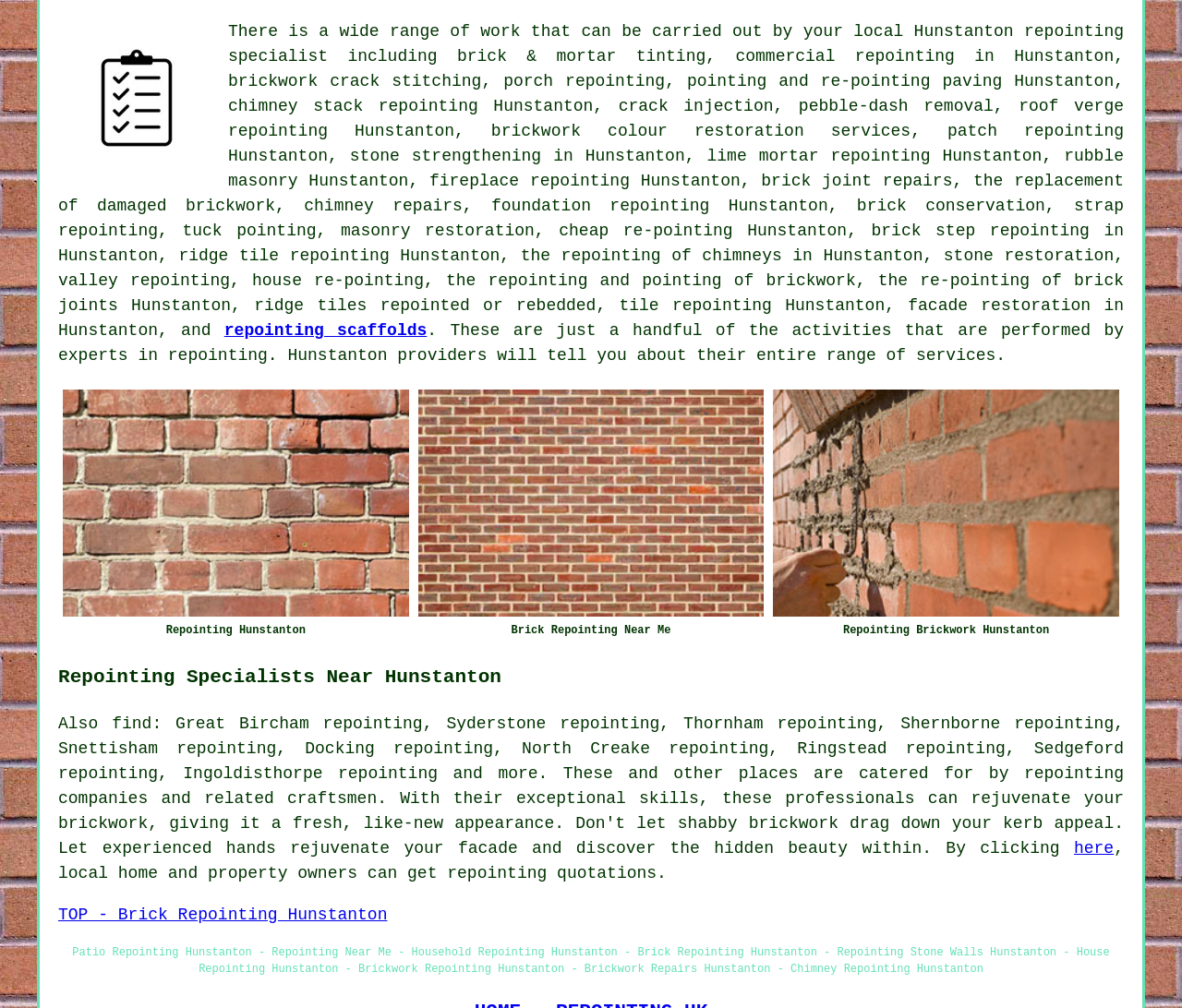Please answer the following question using a single word or phrase: 
What can local home and property owners get from the webpage?

Repointing quotations